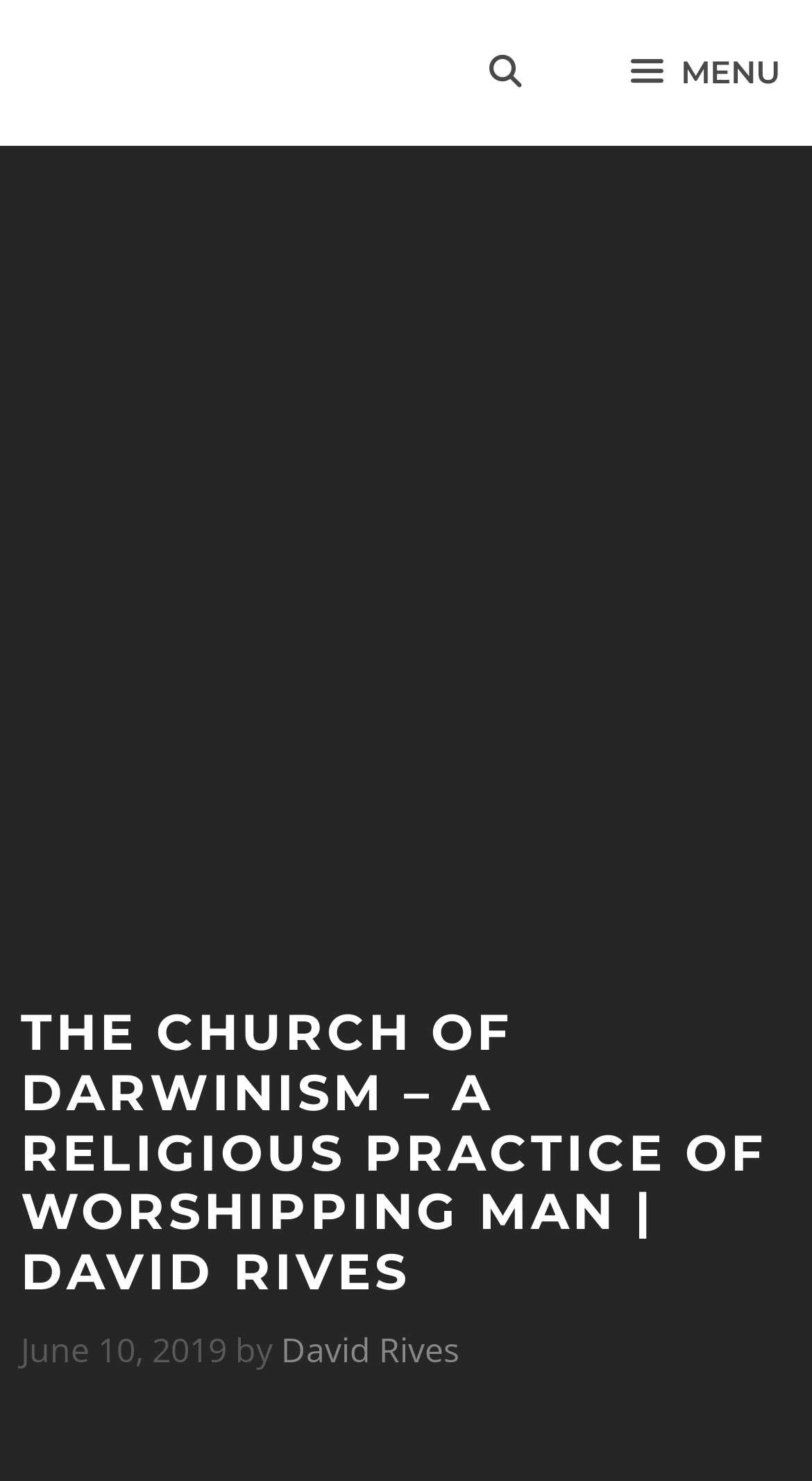What is the purpose of the link 'Open Search Bar'?
Using the image, provide a detailed and thorough answer to the question.

I inferred the answer by looking at the text of the link, which suggests that it will open a search bar when clicked.